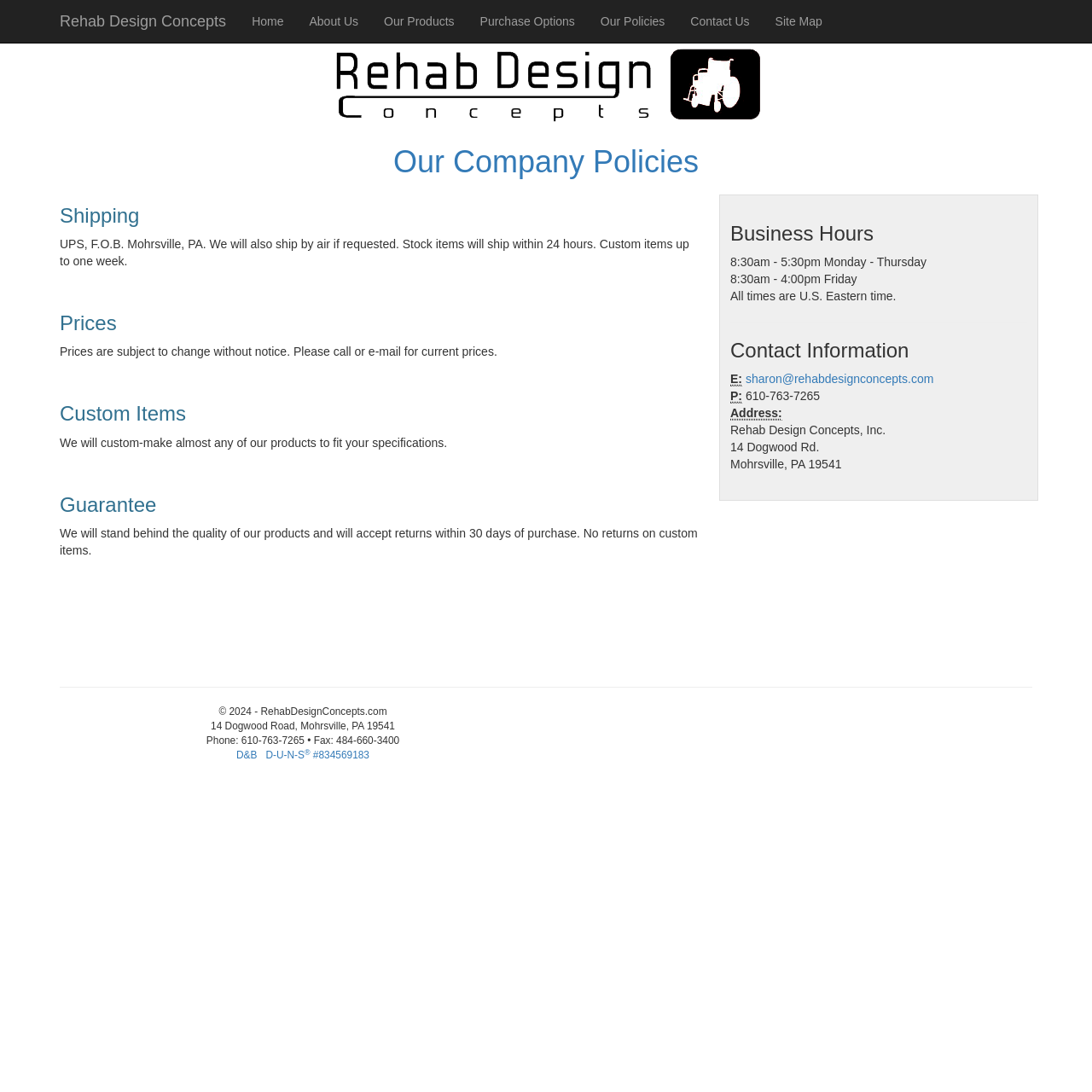Please indicate the bounding box coordinates of the element's region to be clicked to achieve the instruction: "Read about related events". Provide the coordinates as four float numbers between 0 and 1, i.e., [left, top, right, bottom].

None